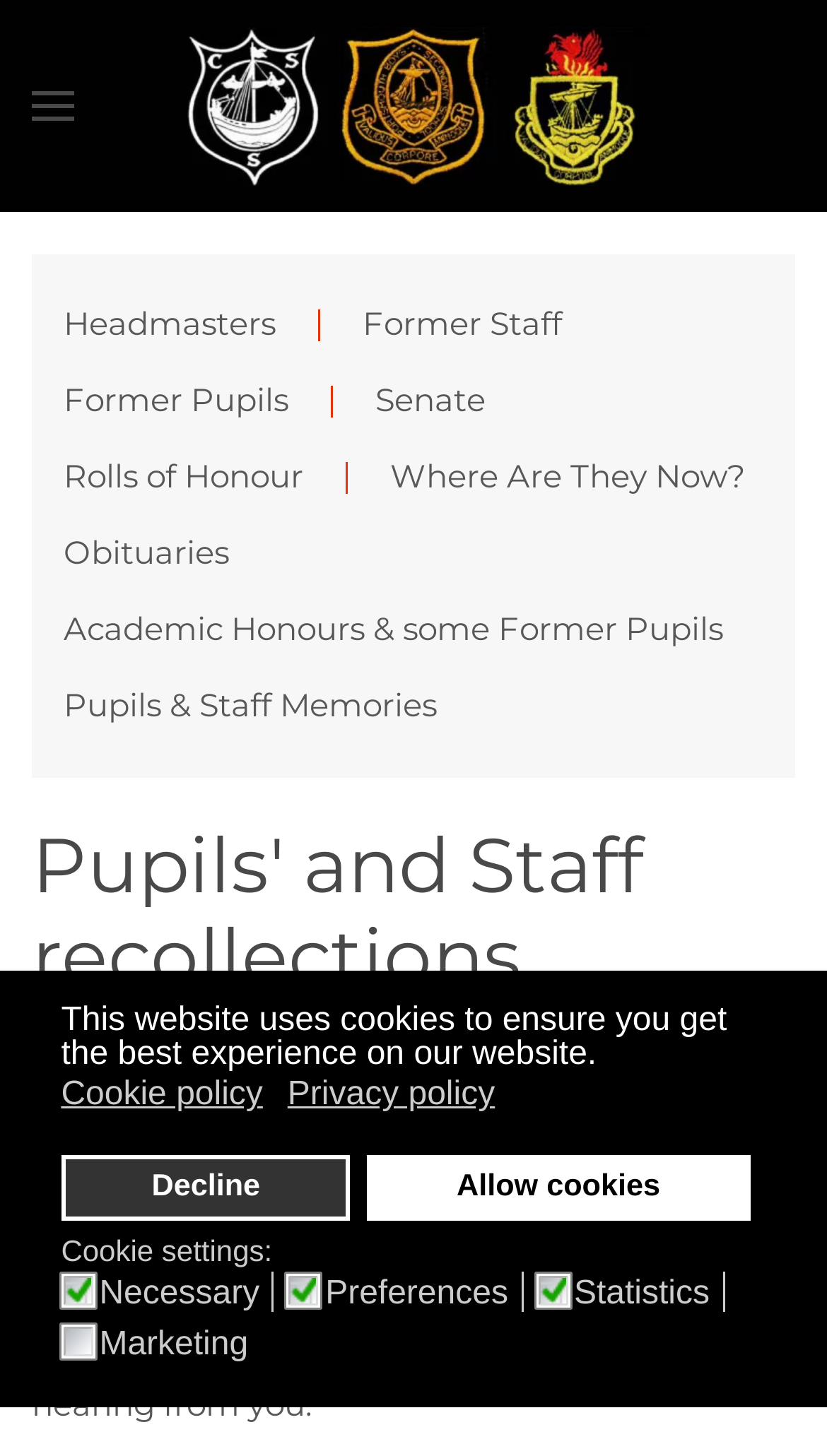What is the name of the school associated with this website? Observe the screenshot and provide a one-word or short phrase answer.

Portsmouth Southern Grammar School for Boys